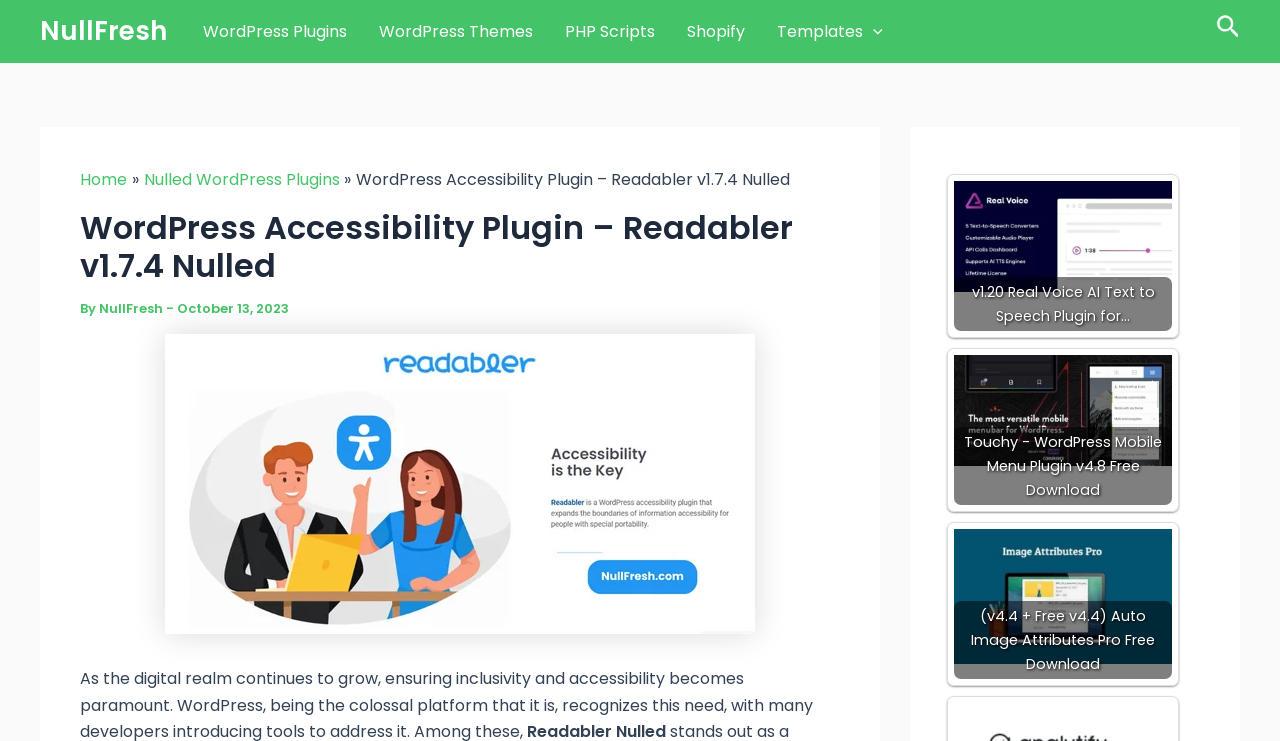Could you please study the image and provide a detailed answer to the question:
What is the date of the latest article?

I looked at the 'By' text followed by the 'NullFresh' link and the '-' character, and then found the date 'October 13, 2023' next to it, which indicates the date of the latest article.